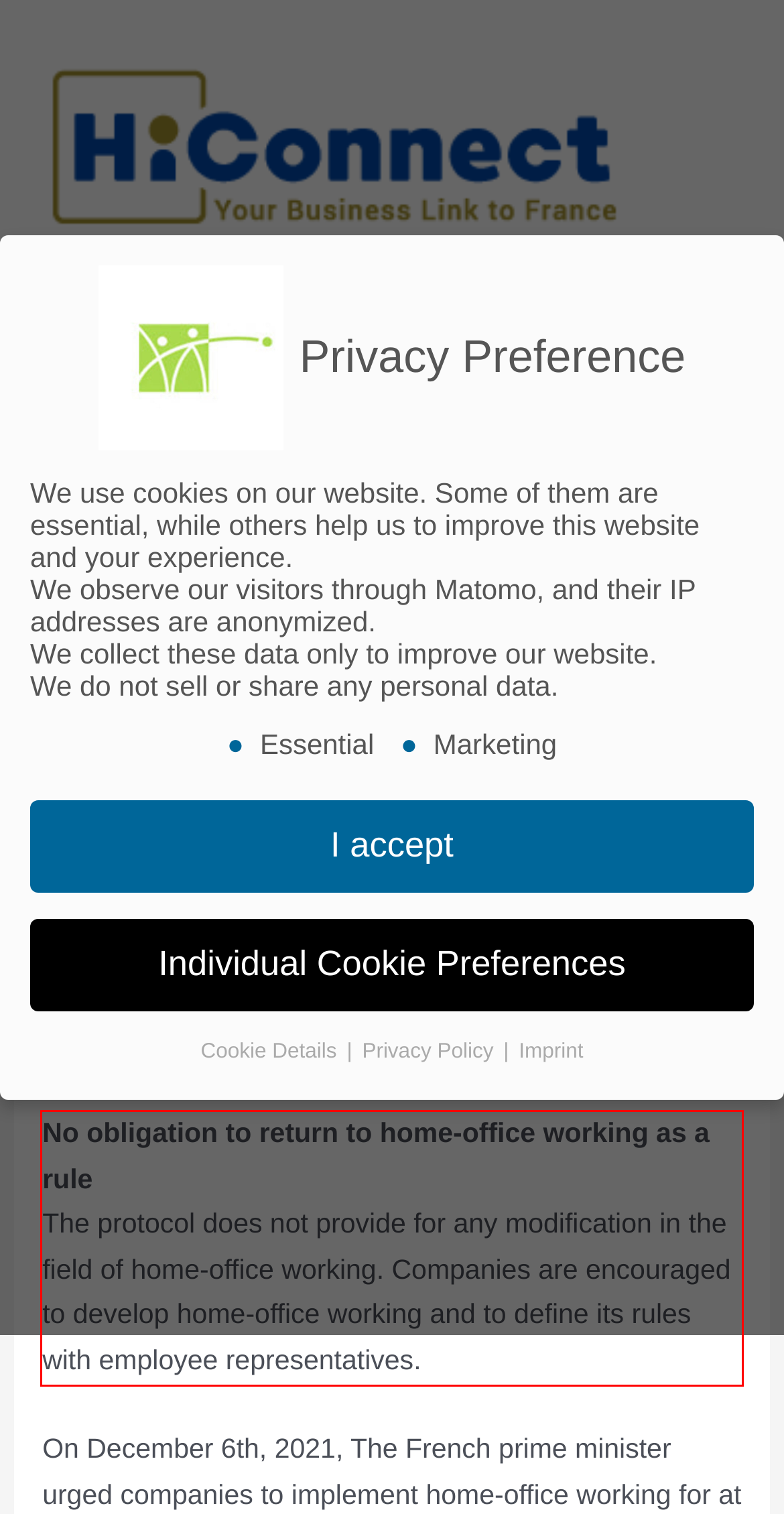Perform OCR on the text inside the red-bordered box in the provided screenshot and output the content.

No obligation to return to home-office working as a rule The protocol does not provide for any modification in the field of home-office working. Companies are encouraged to develop home-office working and to define its rules with employee representatives.